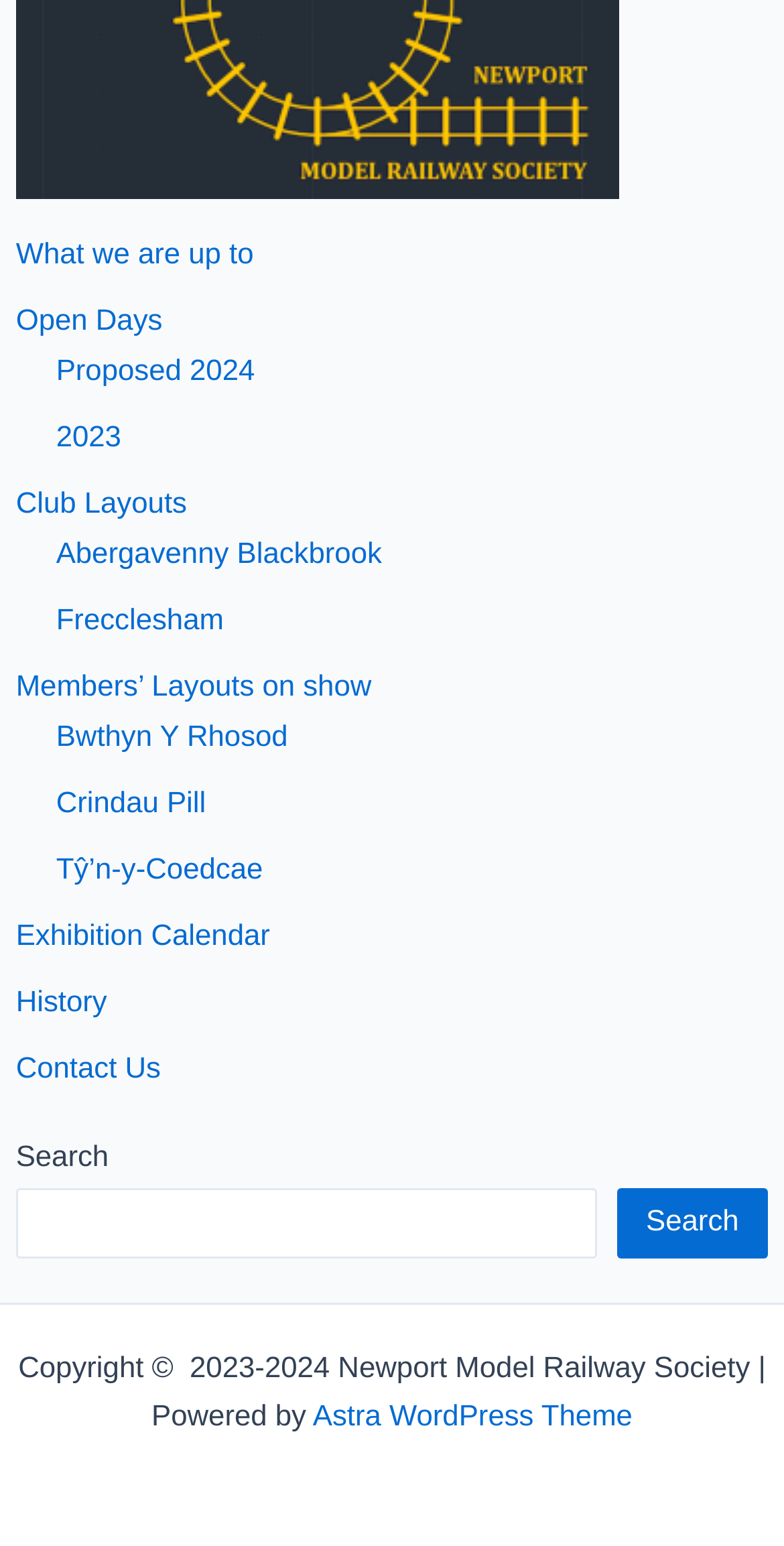Find the bounding box coordinates for the UI element whose description is: "Tŷ’n-y-Coedcae". The coordinates should be four float numbers between 0 and 1, in the format [left, top, right, bottom].

[0.071, 0.553, 0.335, 0.574]